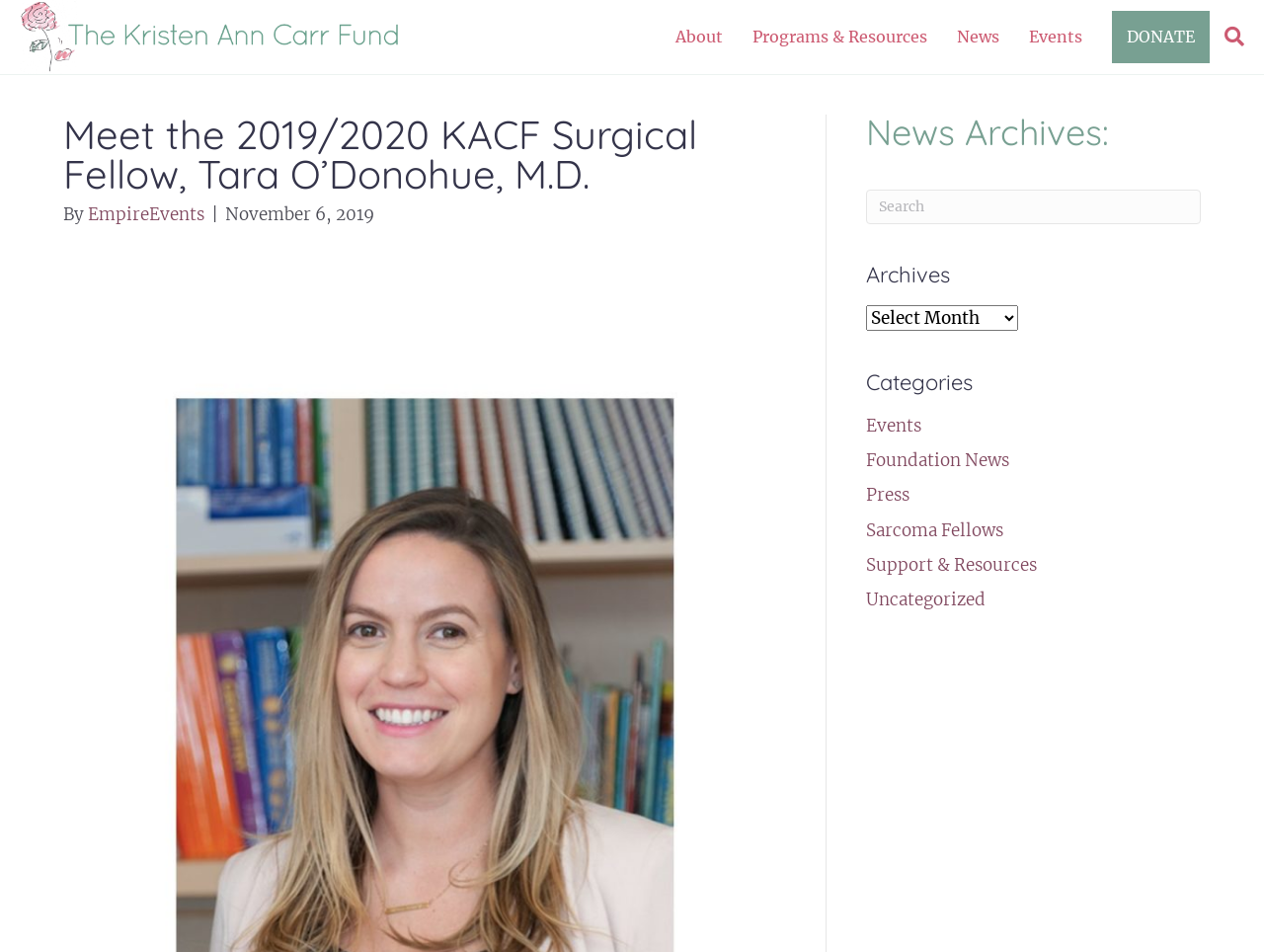Locate the bounding box coordinates of the clickable area to execute the instruction: "Read the latest news". Provide the coordinates as four float numbers between 0 and 1, represented as [left, top, right, bottom].

[0.73, 0.032, 0.787, 0.087]